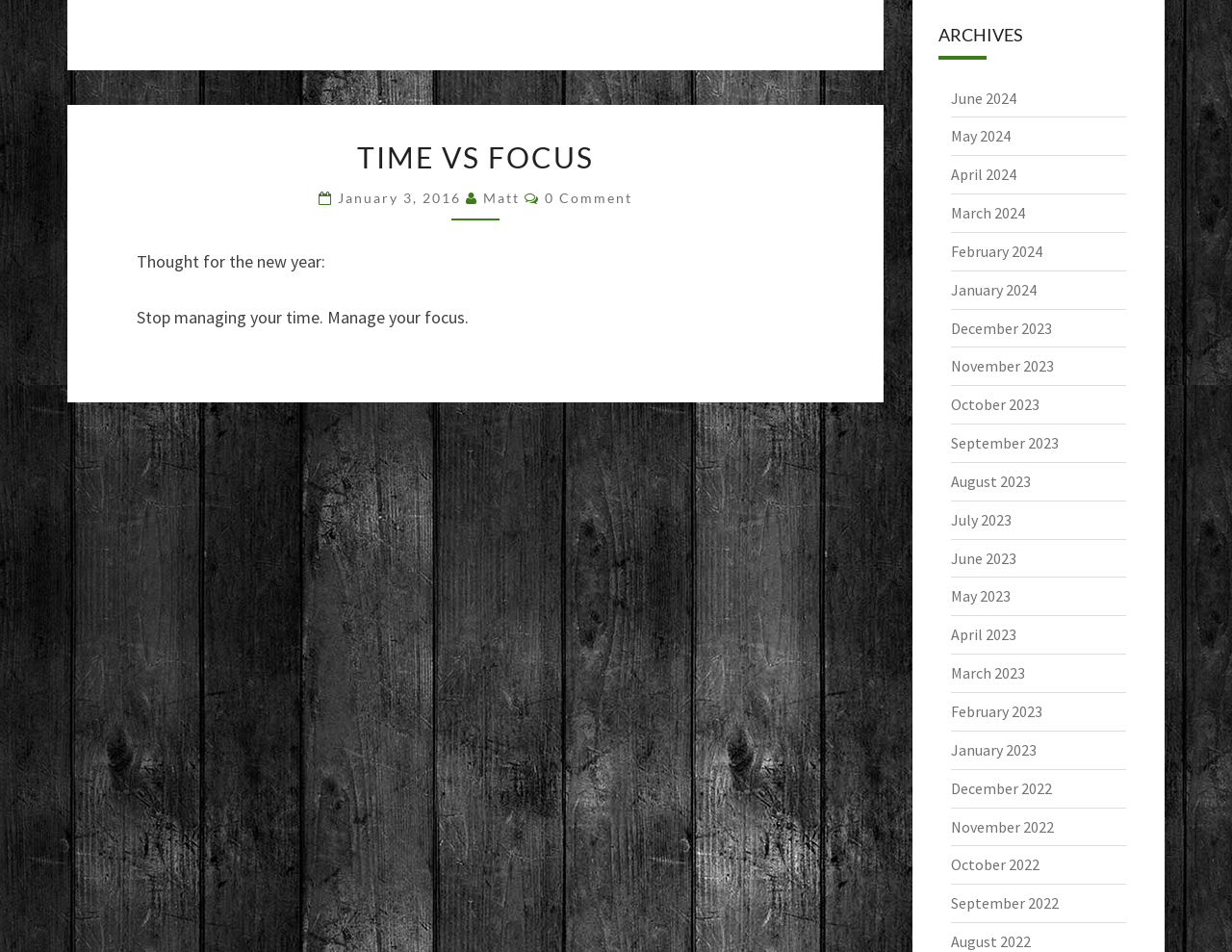Please determine the bounding box coordinates of the element to click in order to execute the following instruction: "View the article posted on 'January 3, 2016'". The coordinates should be four float numbers between 0 and 1, specified as [left, top, right, bottom].

[0.274, 0.199, 0.378, 0.216]